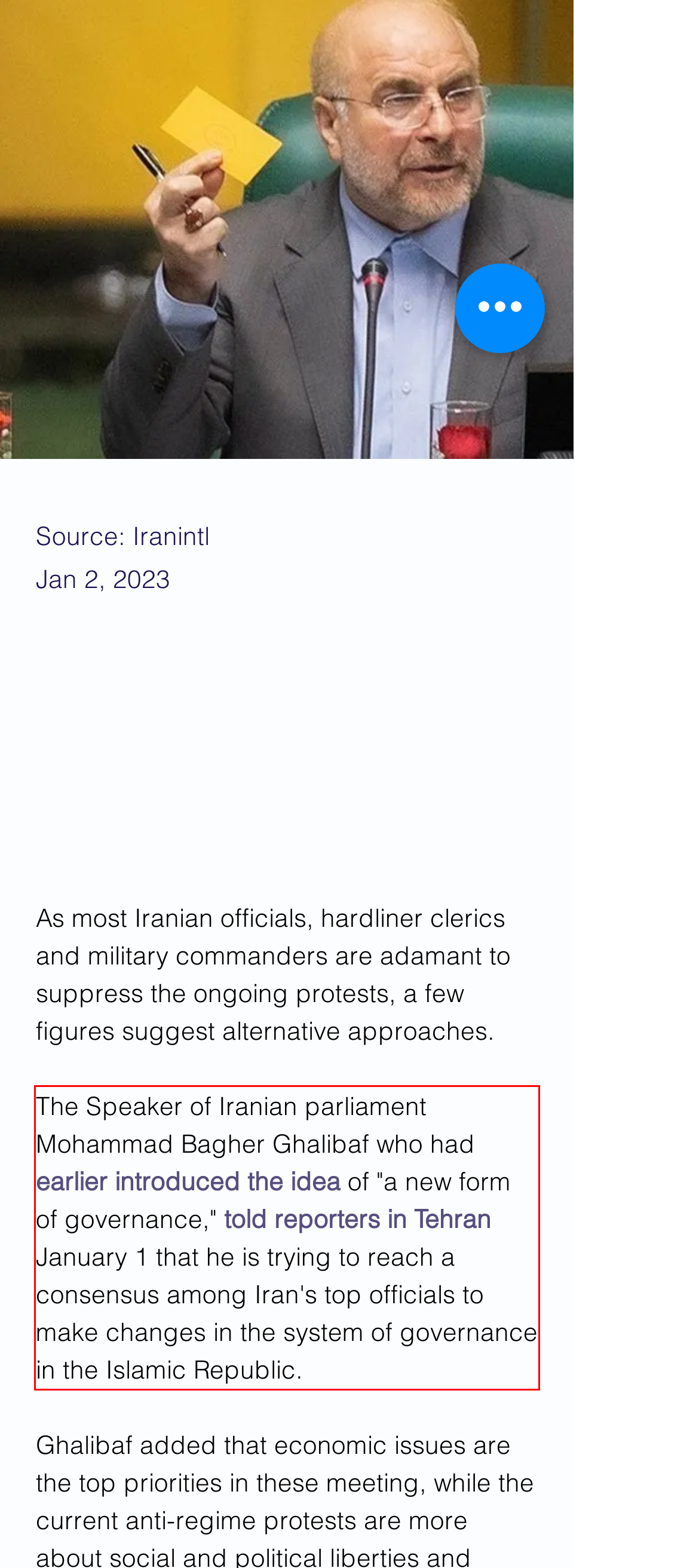You are looking at a screenshot of a webpage with a red rectangle bounding box. Use OCR to identify and extract the text content found inside this red bounding box.

The Speaker of Iranian parliament Mohammad Bagher Ghalibaf who had earlier introduced the idea of "a new form of governance," told reporters in Tehran January 1 that he is trying to reach a consensus among Iran's top officials to make changes in the system of governance in the Islamic Republic.